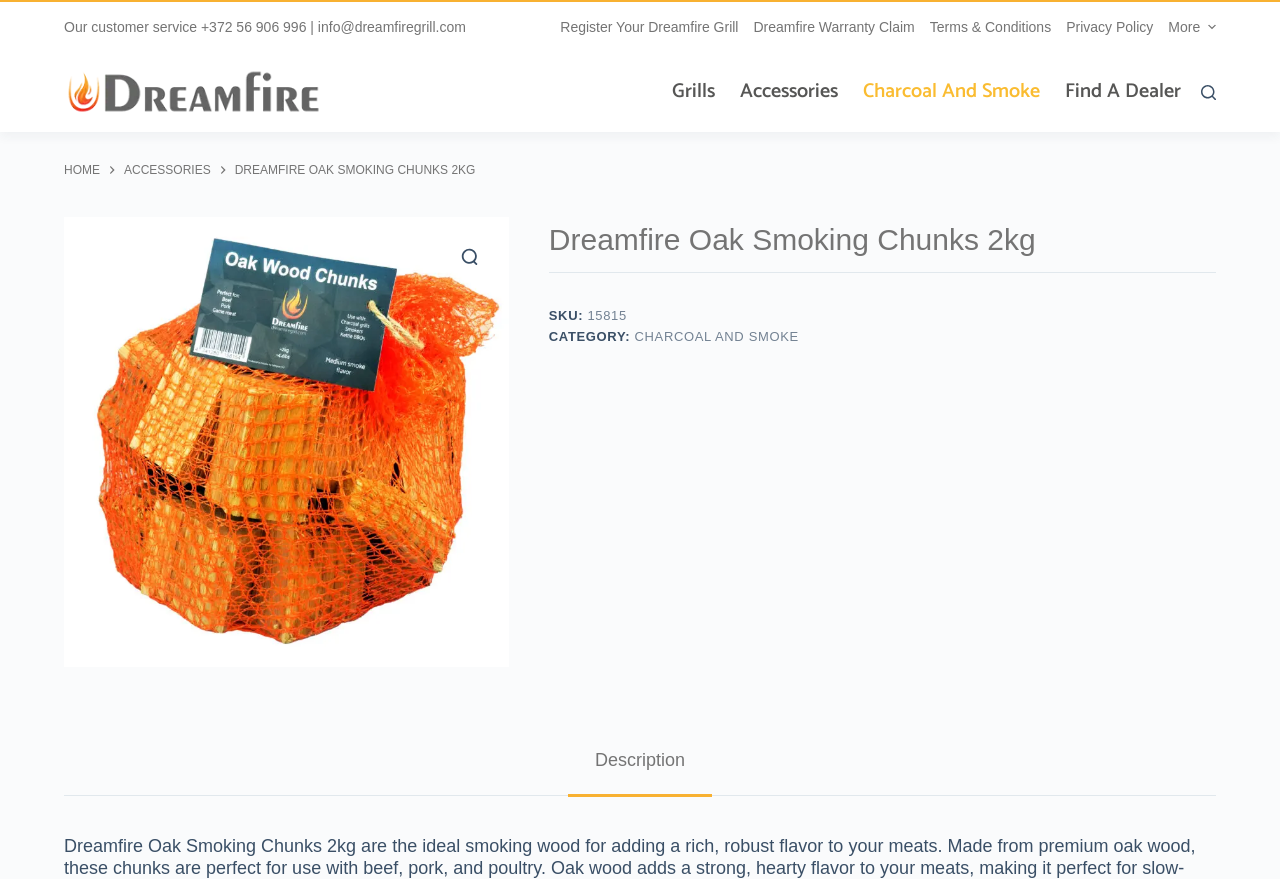Indicate the bounding box coordinates of the clickable region to achieve the following instruction: "Contact customer service via email."

[0.248, 0.022, 0.364, 0.04]